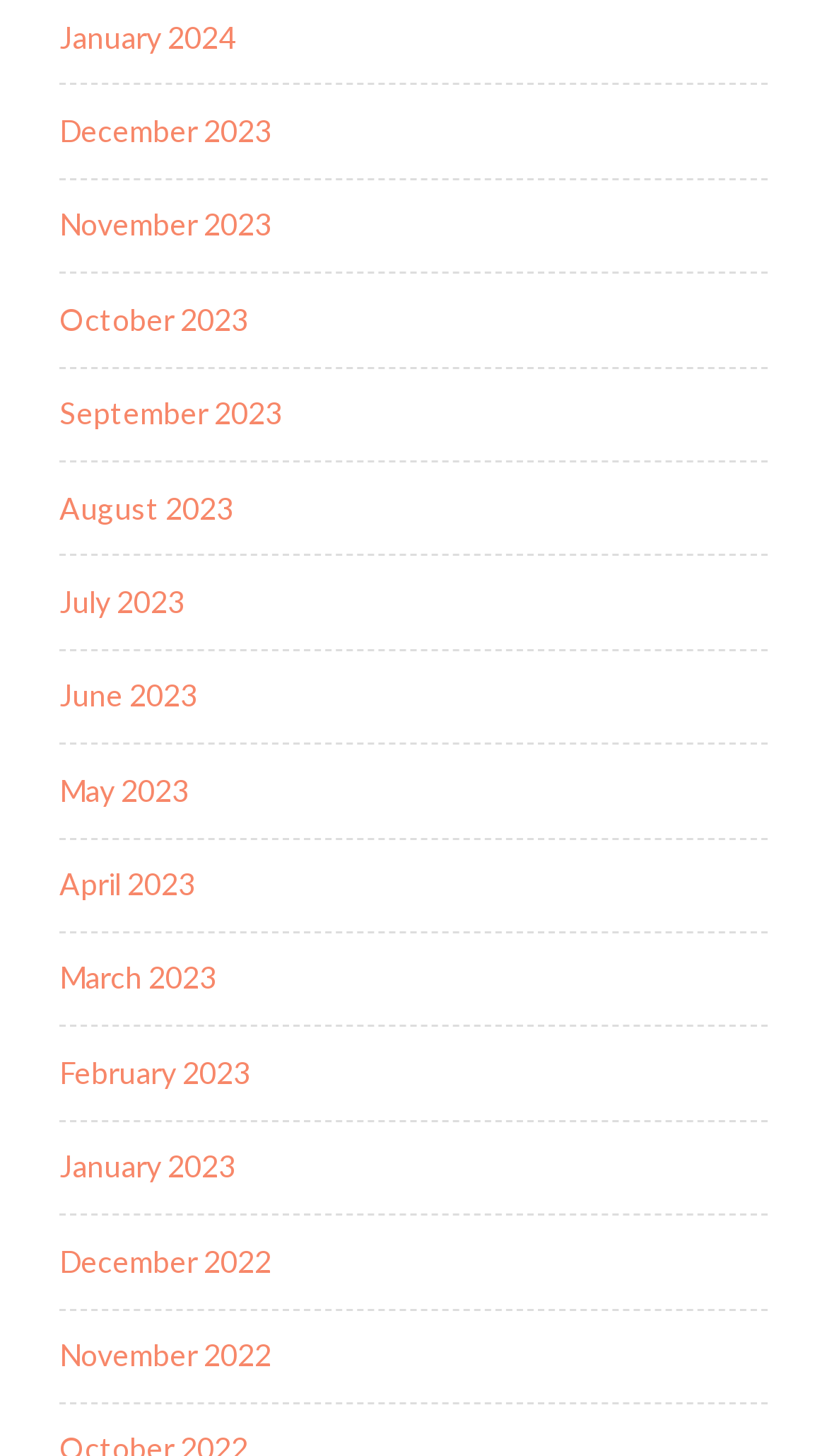Please find the bounding box coordinates of the element that must be clicked to perform the given instruction: "Explore September 2023". The coordinates should be four float numbers from 0 to 1, i.e., [left, top, right, bottom].

[0.072, 0.271, 0.341, 0.296]